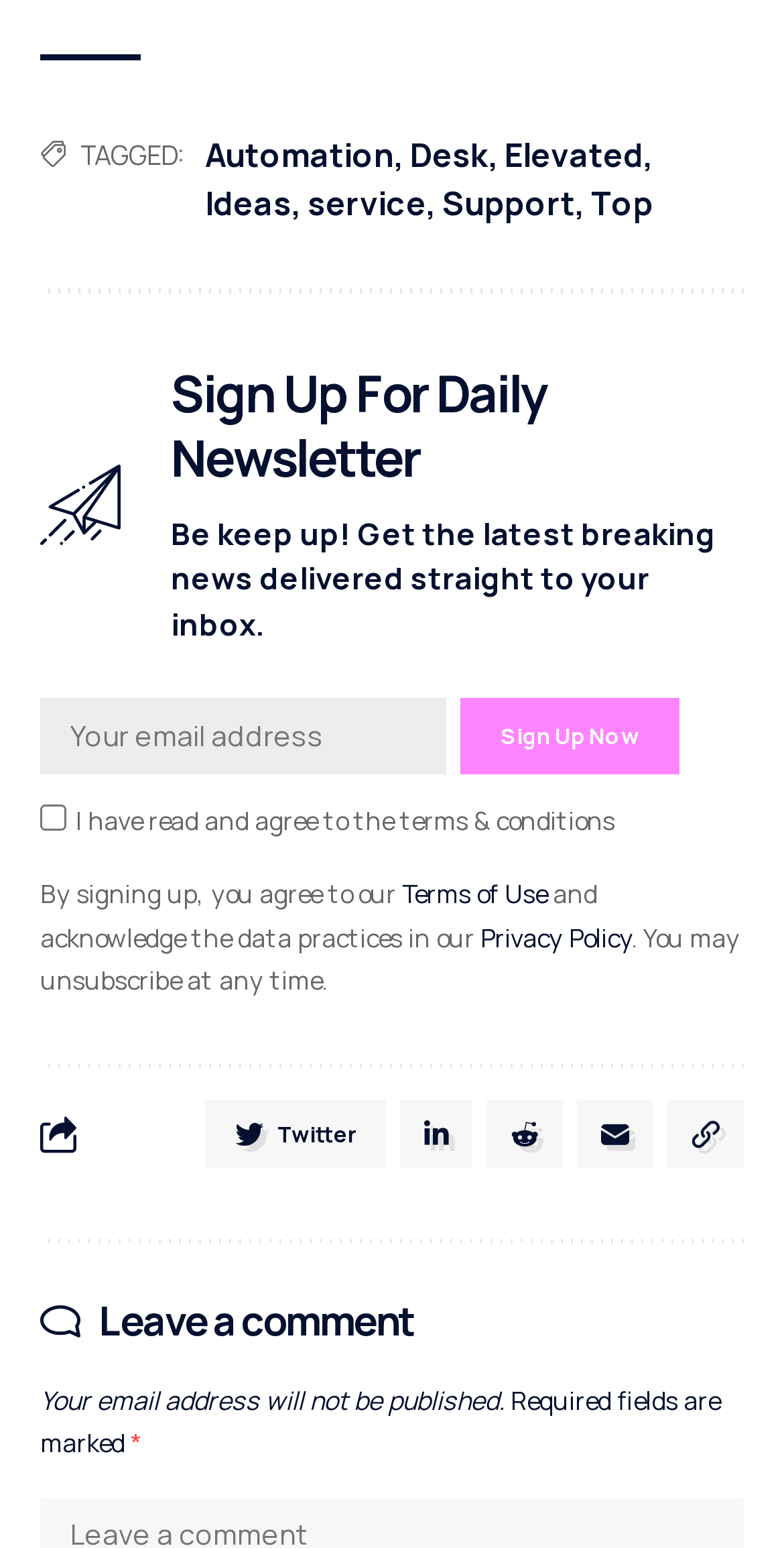What is the purpose of the checkbox?
With the help of the image, please provide a detailed response to the question.

The purpose of the checkbox is to agree to the terms and conditions as stated in the text 'I have read and agree to the terms & conditions'. This is a necessary step to complete the sign-up process for the newsletter.